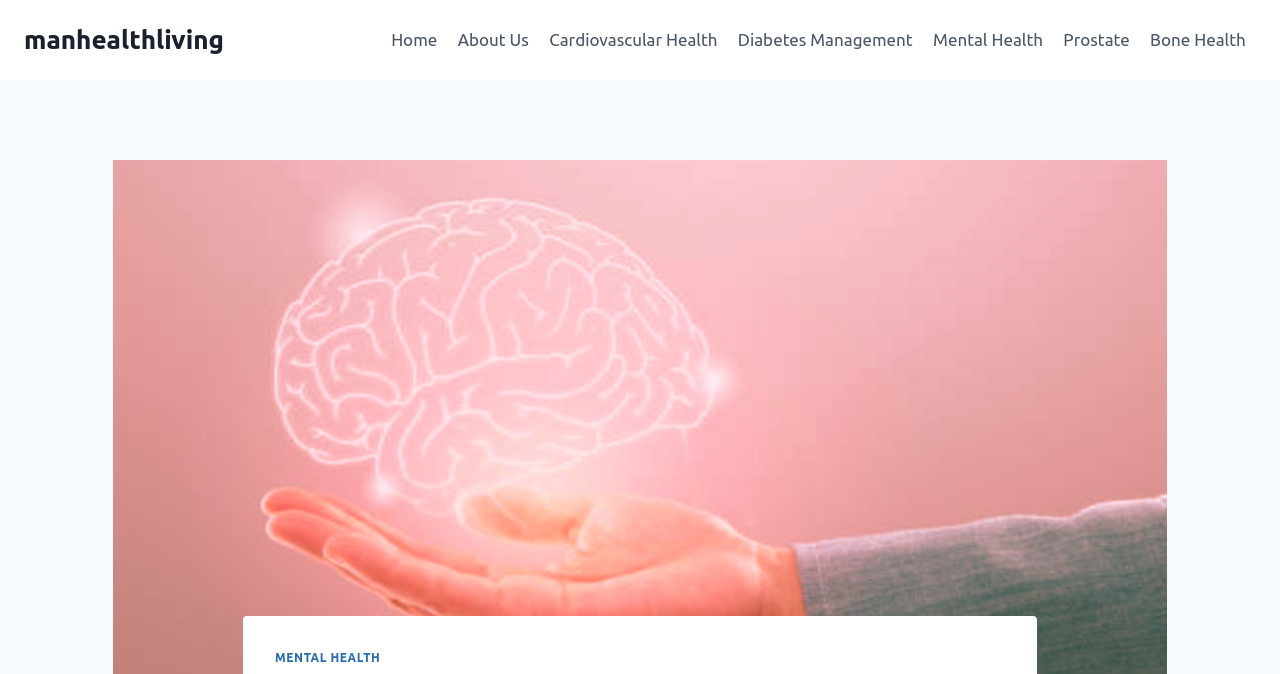Locate the bounding box of the UI element defined by this description: "info pemesanan". The coordinates should be given as four float numbers between 0 and 1, formatted as [left, top, right, bottom].

None